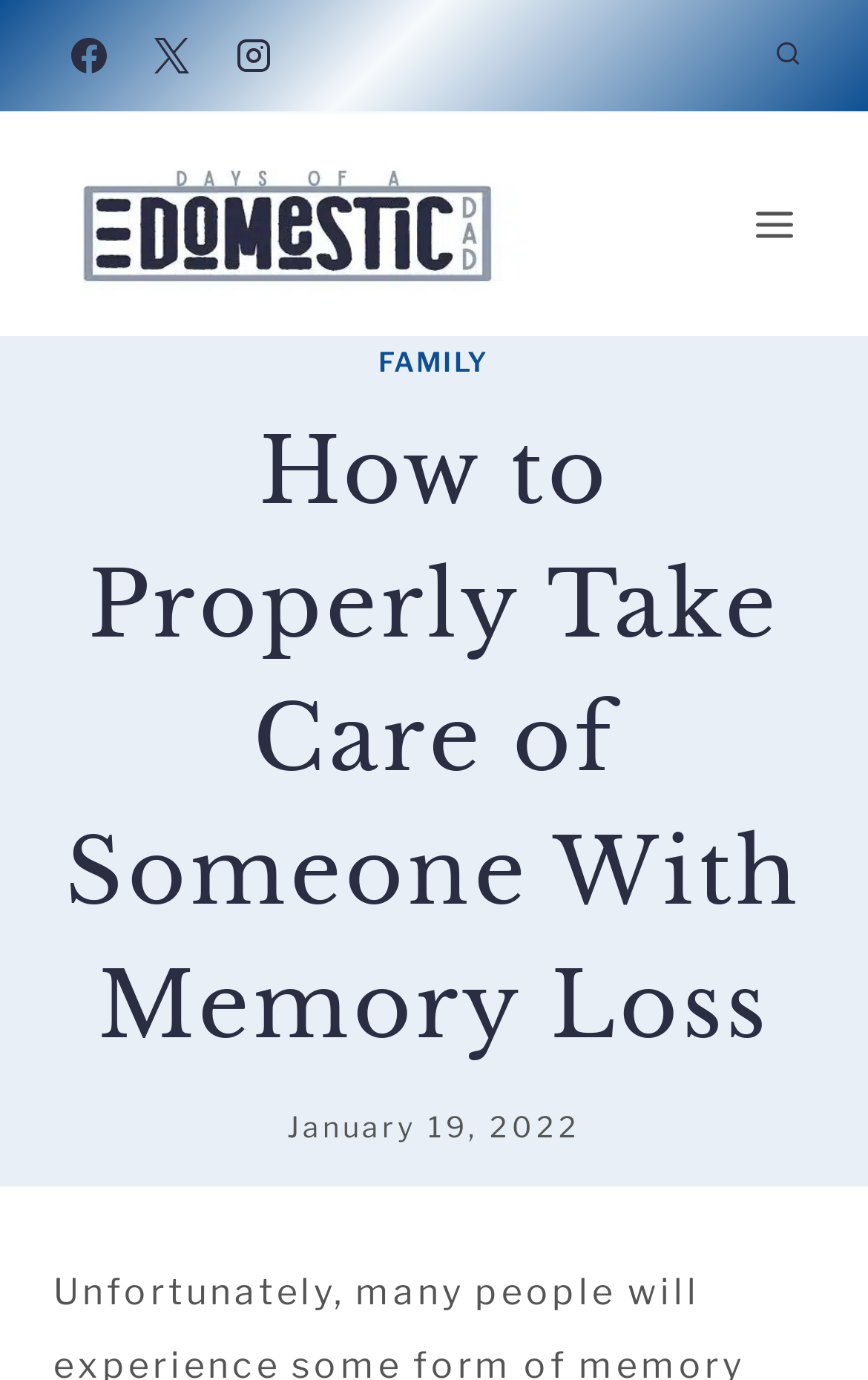Locate the primary heading on the webpage and return its text.

How to Properly Take Care of Someone With Memory Loss